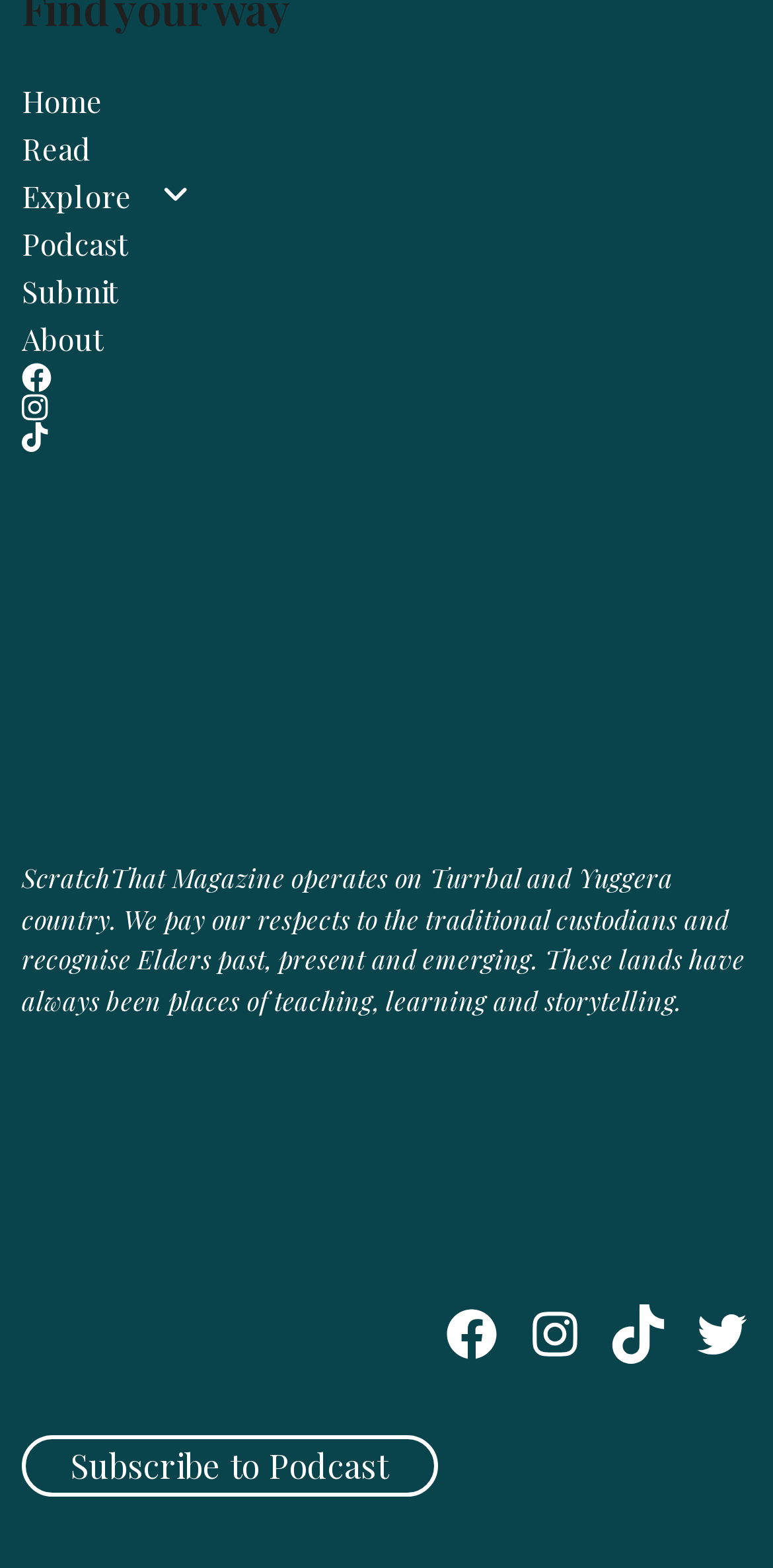Respond with a single word or phrase:
How many social media links are there?

4